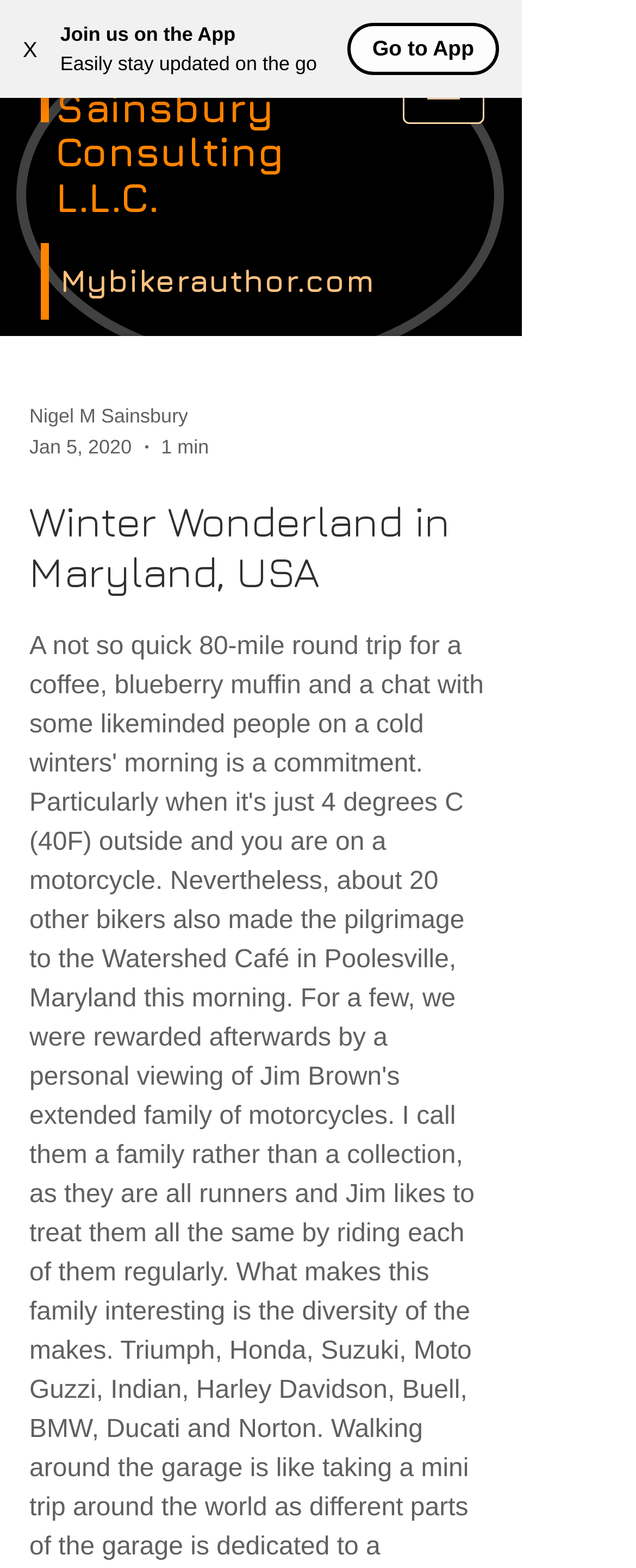Give an in-depth explanation of the webpage layout and content.

The webpage appears to be a personal blog or article page, with a focus on a winter-themed story. At the top left, there is a heading that reads "Nigel Sainsbury Consulting L.L.C." which is also a clickable link. Below this, there is another heading that reads "Mybikerauthor.com", also a clickable link. 

On the top right, there is a navigation menu labeled "Site", which is represented by a button with an image of three horizontal lines. This menu is not currently expanded. 

Below the navigation menu, there is a section that appears to be the main content of the page. It starts with a heading that reads "Winter Wonderland in Maryland, USA", which is the same title as the root element. This heading is positioned near the top center of the page. 

To the left of the main heading, there are three pieces of information: the author's name "Nigel M Sainsbury", the date "Jan 5, 2020", and the reading time "1 min". These elements are positioned near the top left of the page, below the navigation menu. 

The meta description suggests that the article is about a personal experience of taking a long trip on a cold winter morning to meet with like-minded people, and the content of the page likely expands on this story.